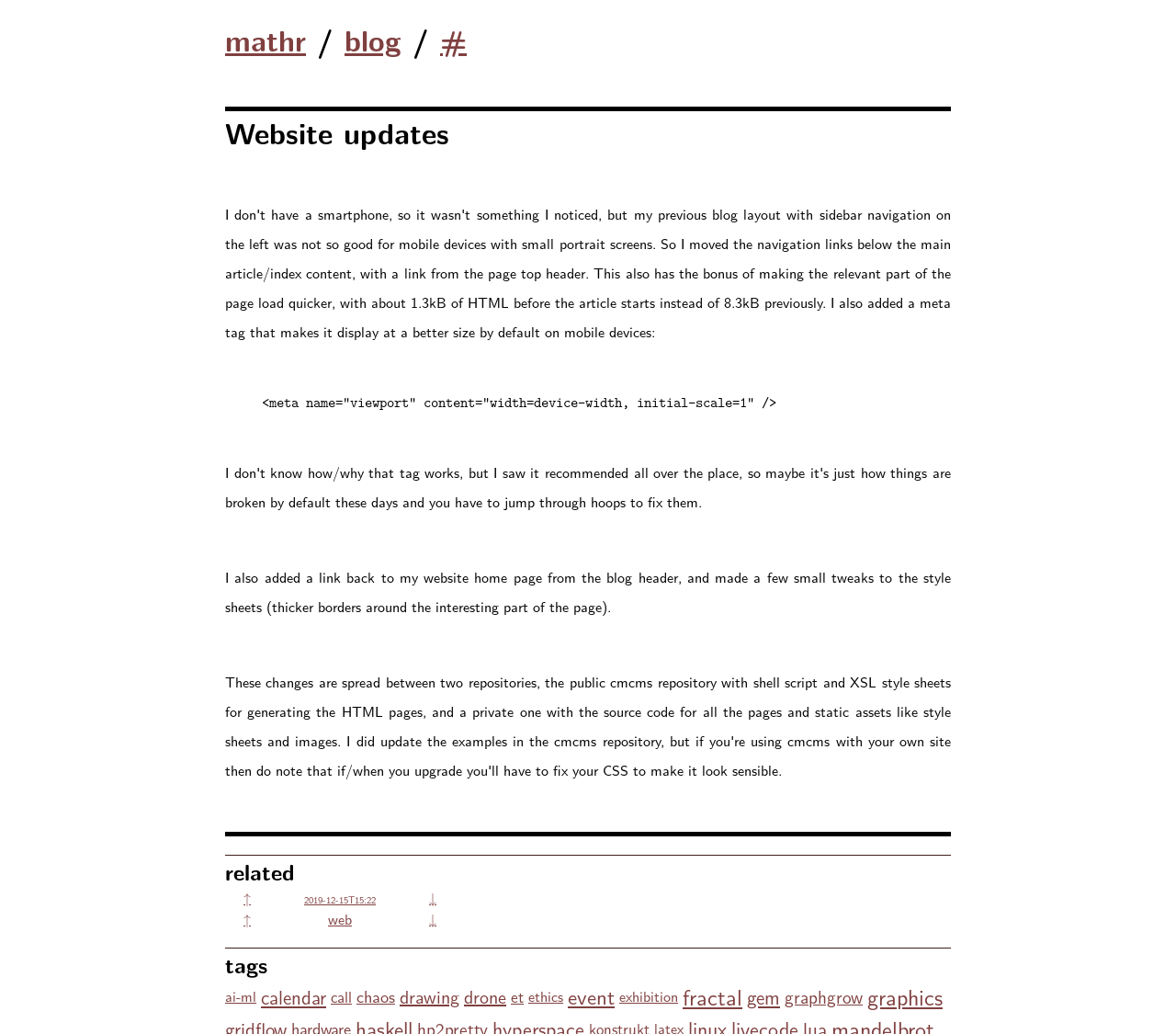What is the purpose of the 'Related' section?
Using the visual information from the image, give a one-word or short-phrase answer.

To show related links